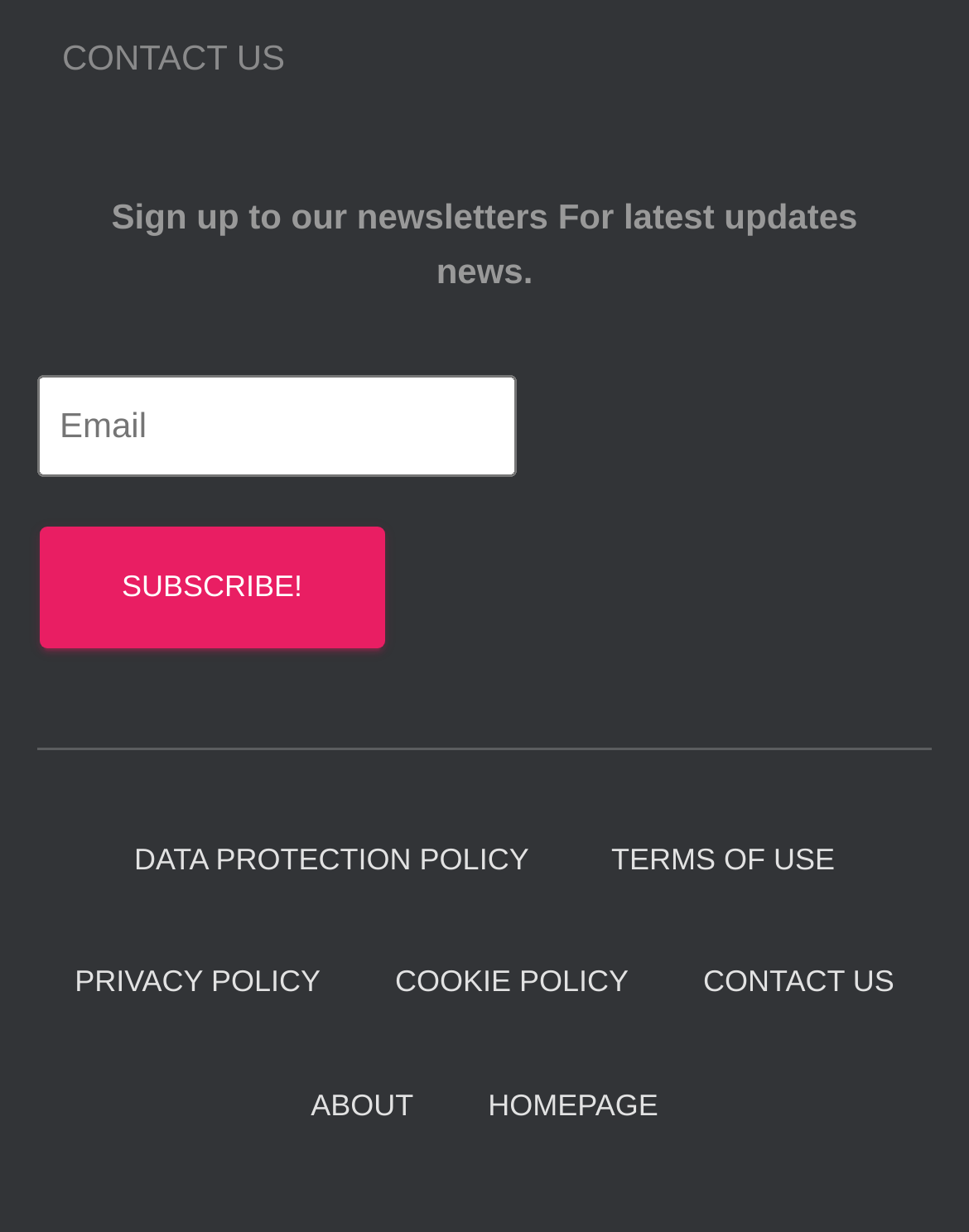Indicate the bounding box coordinates of the clickable region to achieve the following instruction: "Subscribe to the newsletter."

[0.041, 0.427, 0.397, 0.526]